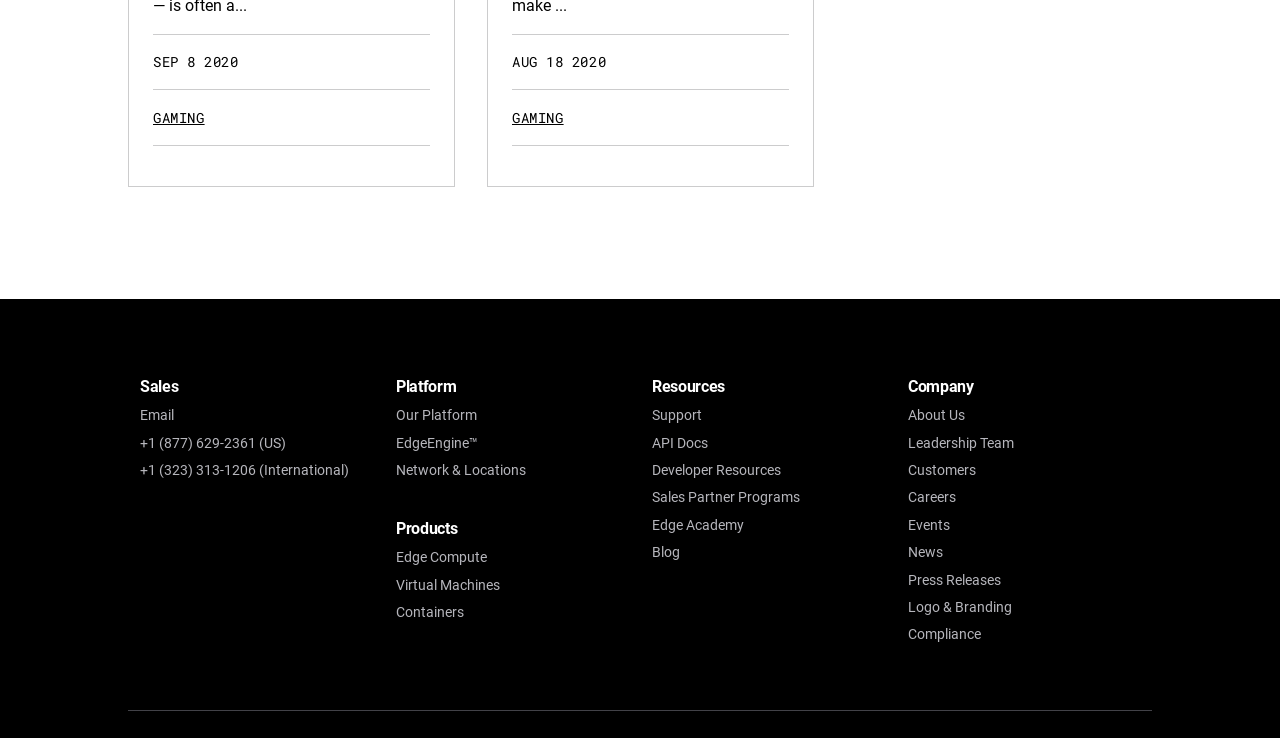Refer to the image and offer a detailed explanation in response to the question: What is the date mentioned at the top left?

I found the date 'SEP 8 2020' at the top left of the webpage, which is a static text element with bounding box coordinates [0.12, 0.07, 0.186, 0.096].